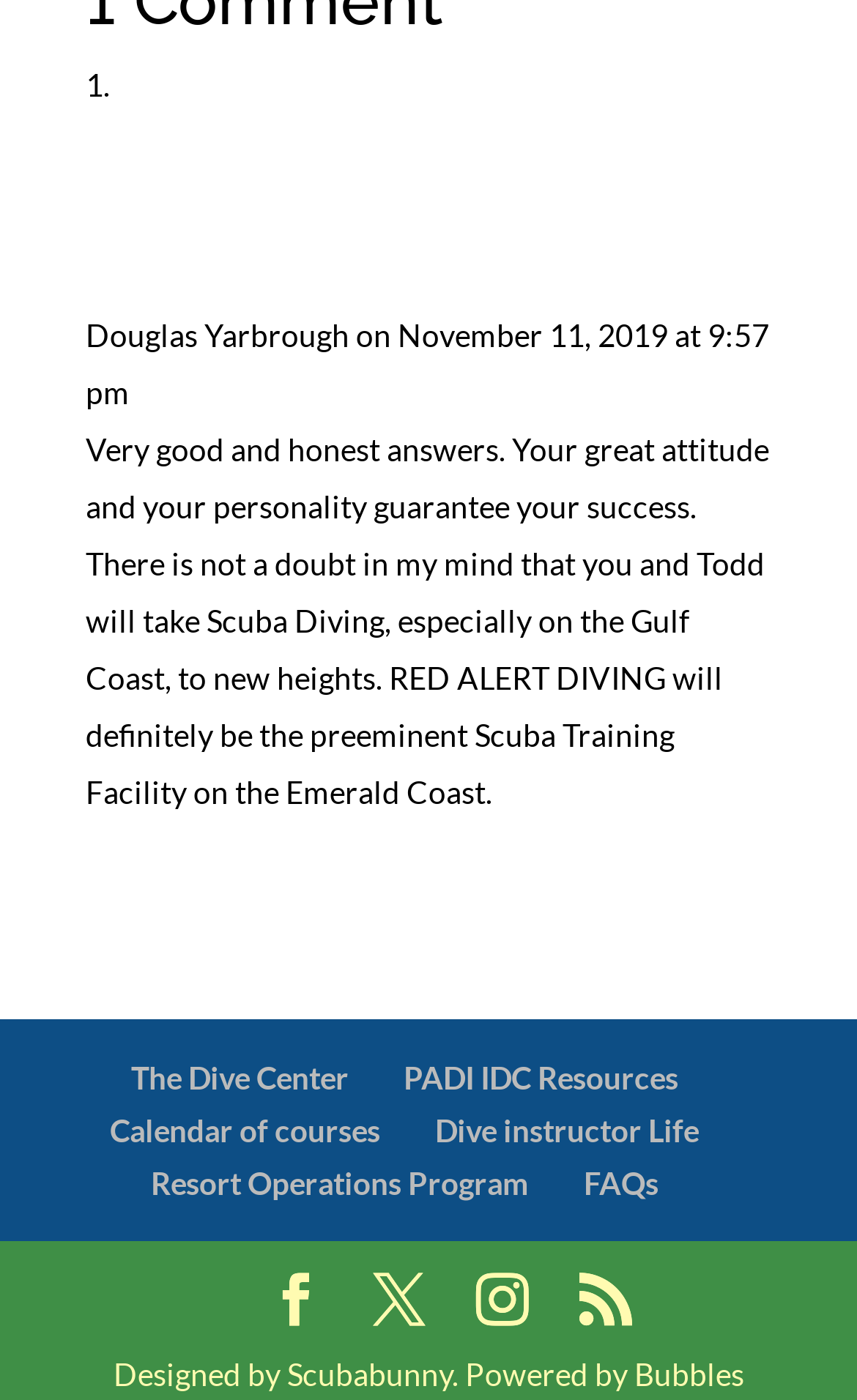Provide a short answer using a single word or phrase for the following question: 
How many links are there at the bottom of the page?

9